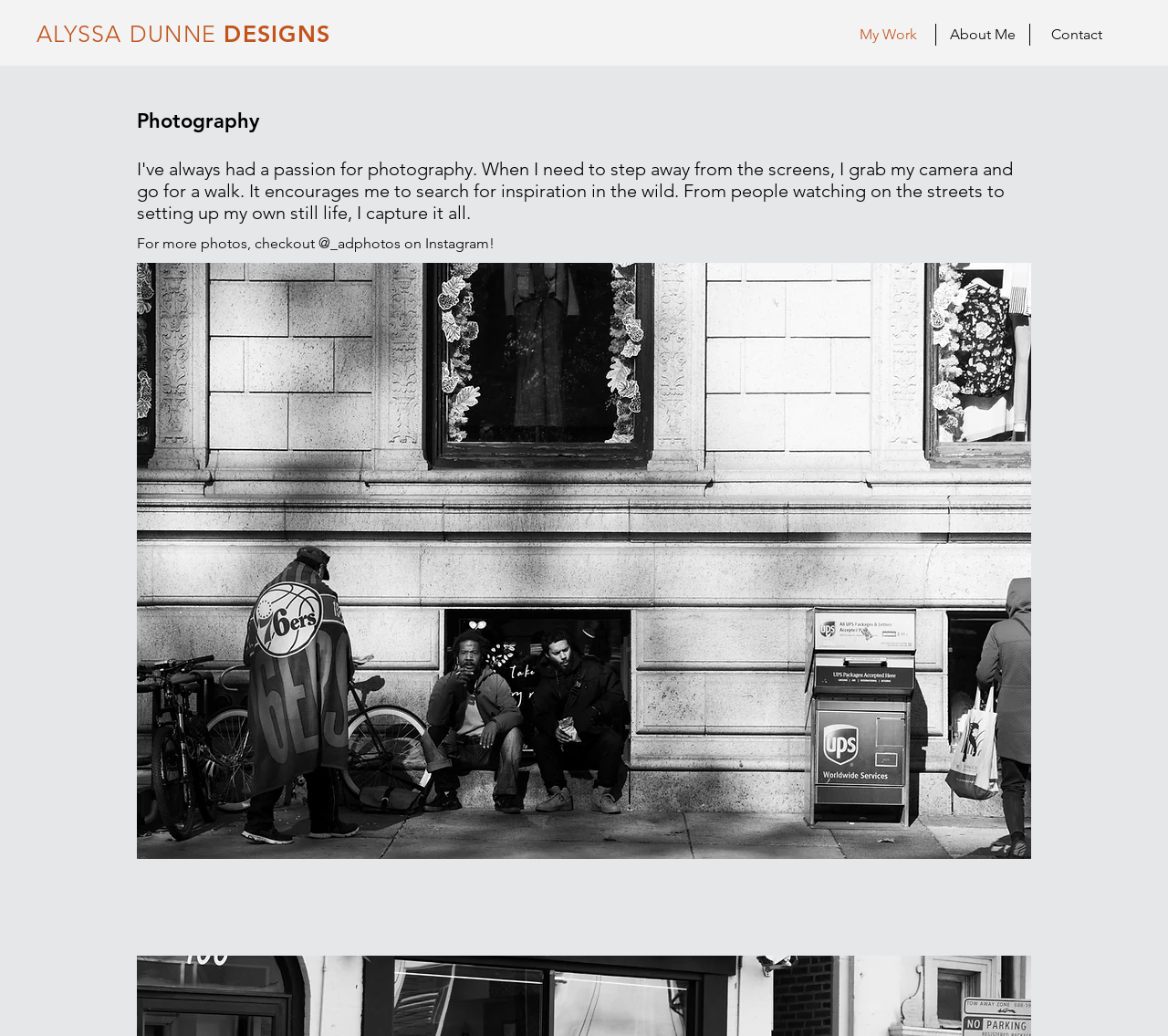Determine the bounding box for the described HTML element: "Contact". Ensure the coordinates are four float numbers between 0 and 1 in the format [left, top, right, bottom].

[0.882, 0.023, 0.962, 0.044]